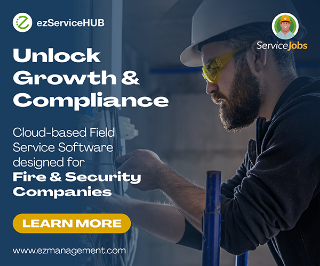What is the significance of the turquoise color in the banner?
Please answer the question with as much detail as possible using the screenshot.

The turquoise color in the banner is used to make the message prominent and easy to read, as it stands out against the dark background, drawing the user's attention to the tagline 'Unlock Growth & Compliance' and the call-to-action button.